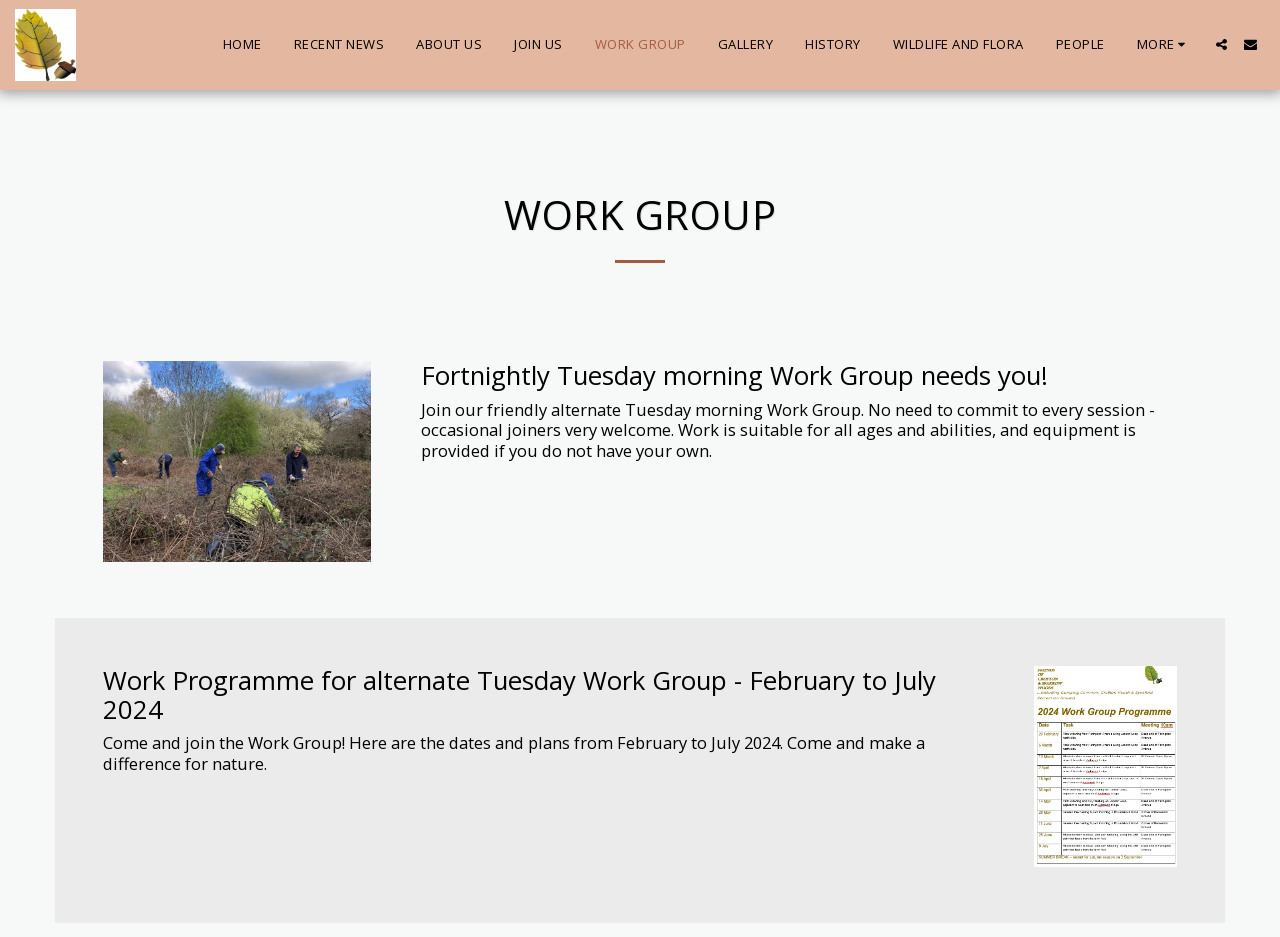What is the duration of the Work Programme?
Please use the image to deliver a detailed and complete answer.

The webpage mentions a 'Work Programme for alternate Tuesday Work Group - February to July 2024', which indicates that the duration of the Work Programme is from February to July 2024.